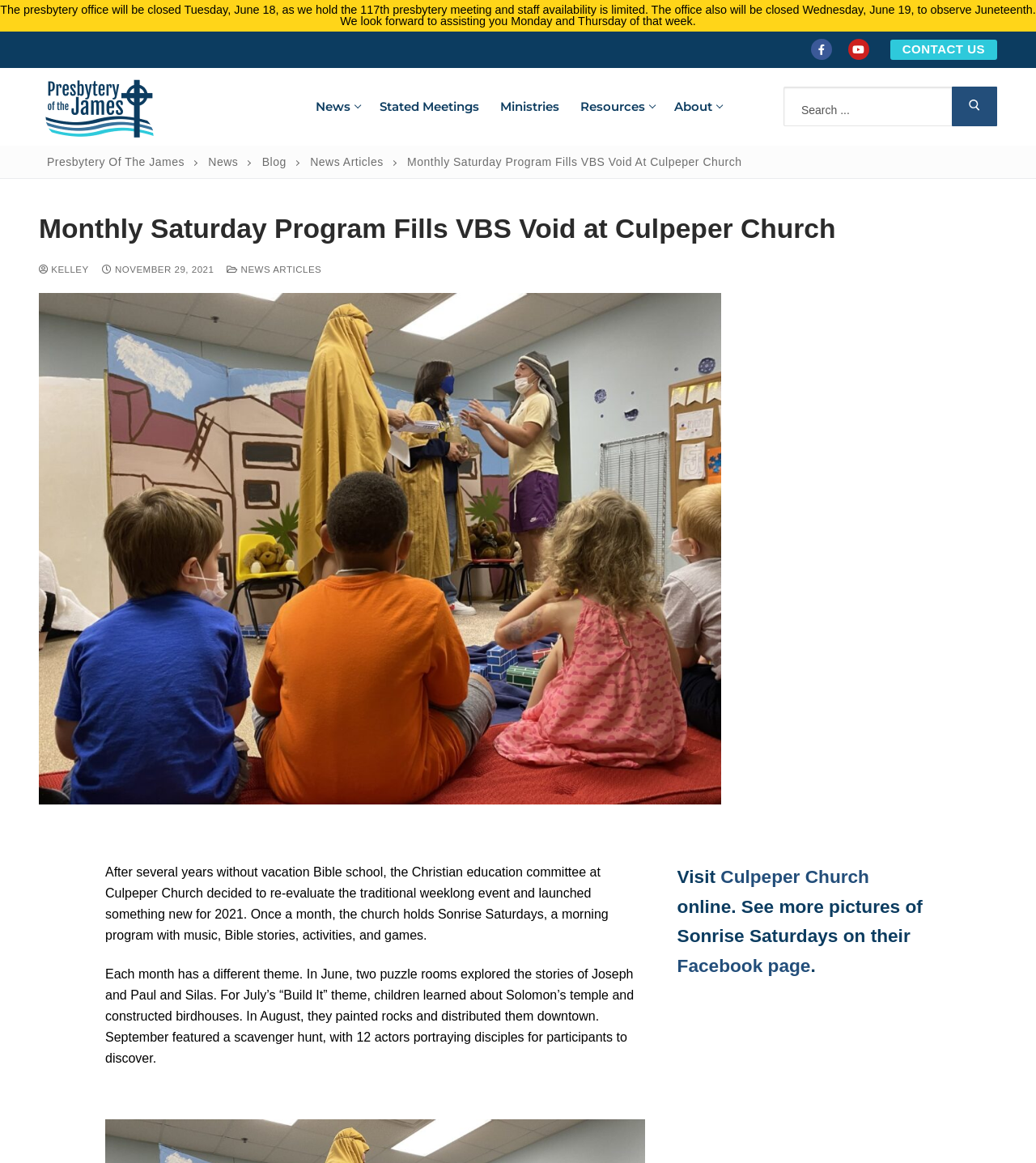Carefully examine the image and provide an in-depth answer to the question: What is the purpose of the search box at the top right corner of the page?

I inferred the purpose of the search box by its location and the presence of a 'Submit Search' button next to it, which suggests that users can enter keywords to search for content on the website.